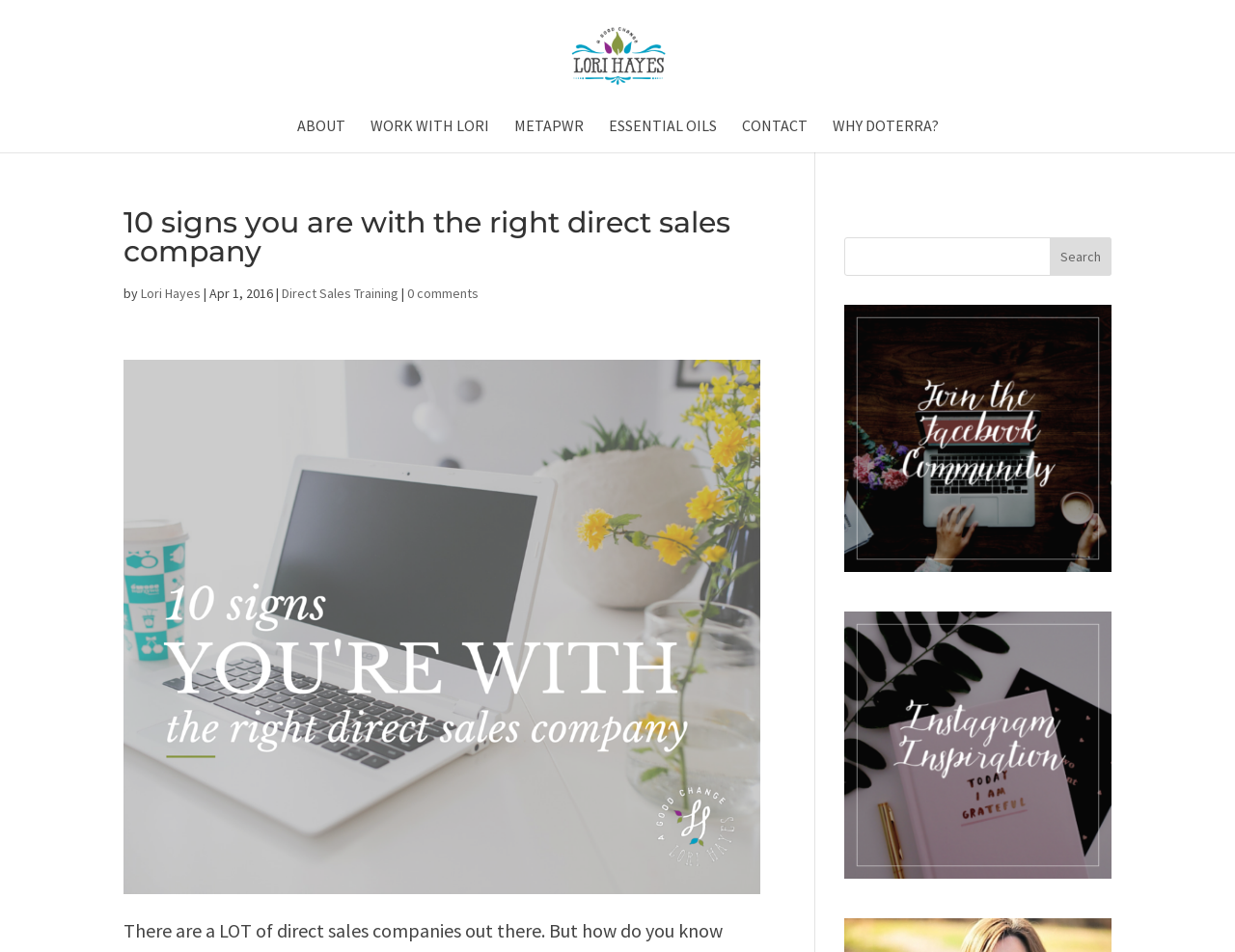Locate the bounding box coordinates of the element's region that should be clicked to carry out the following instruction: "search for a topic". The coordinates need to be four float numbers between 0 and 1, i.e., [left, top, right, bottom].

[0.683, 0.249, 0.9, 0.29]